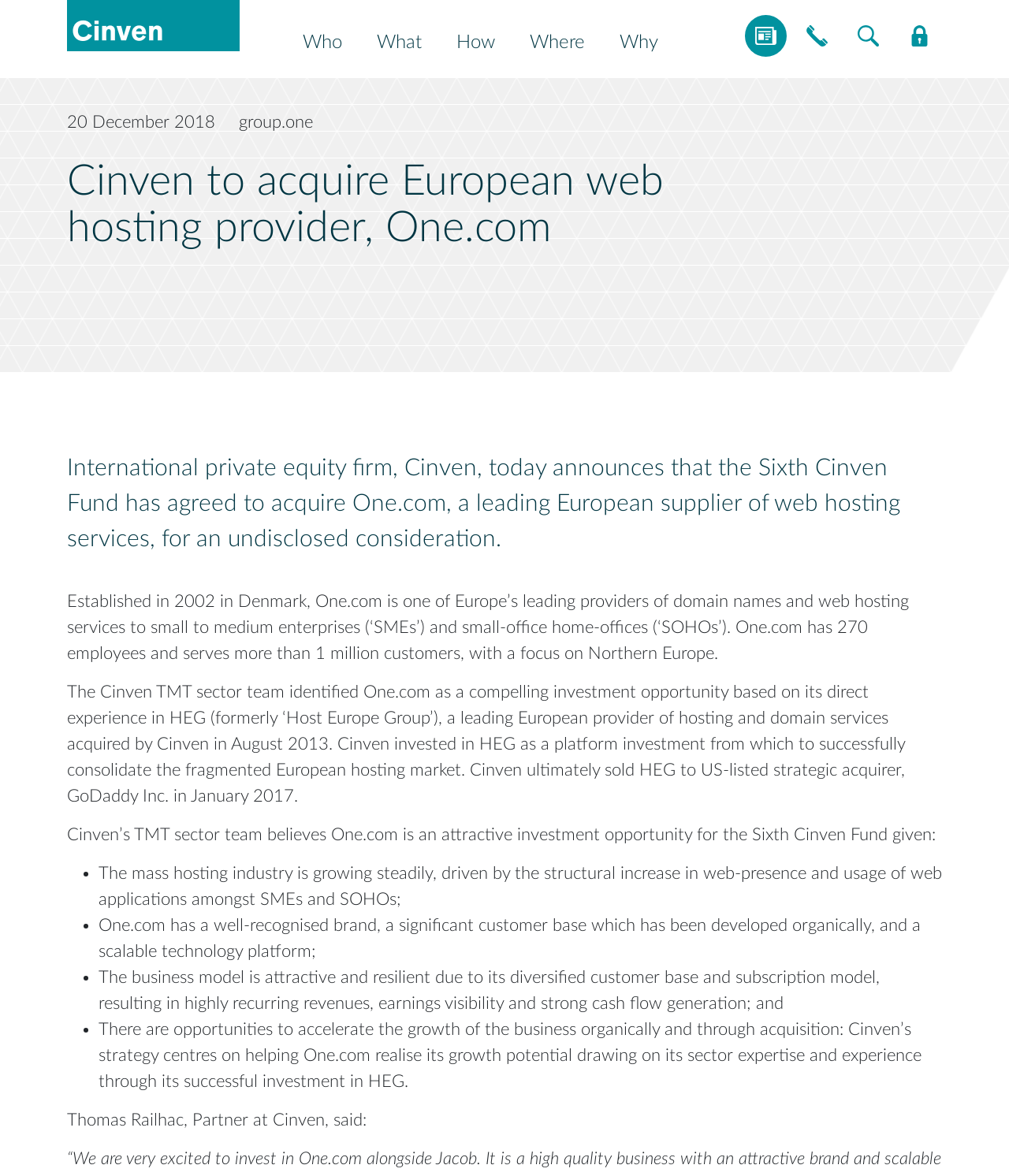Please identify the bounding box coordinates for the region that you need to click to follow this instruction: "Click on the 'Who' link".

[0.3, 0.024, 0.339, 0.048]